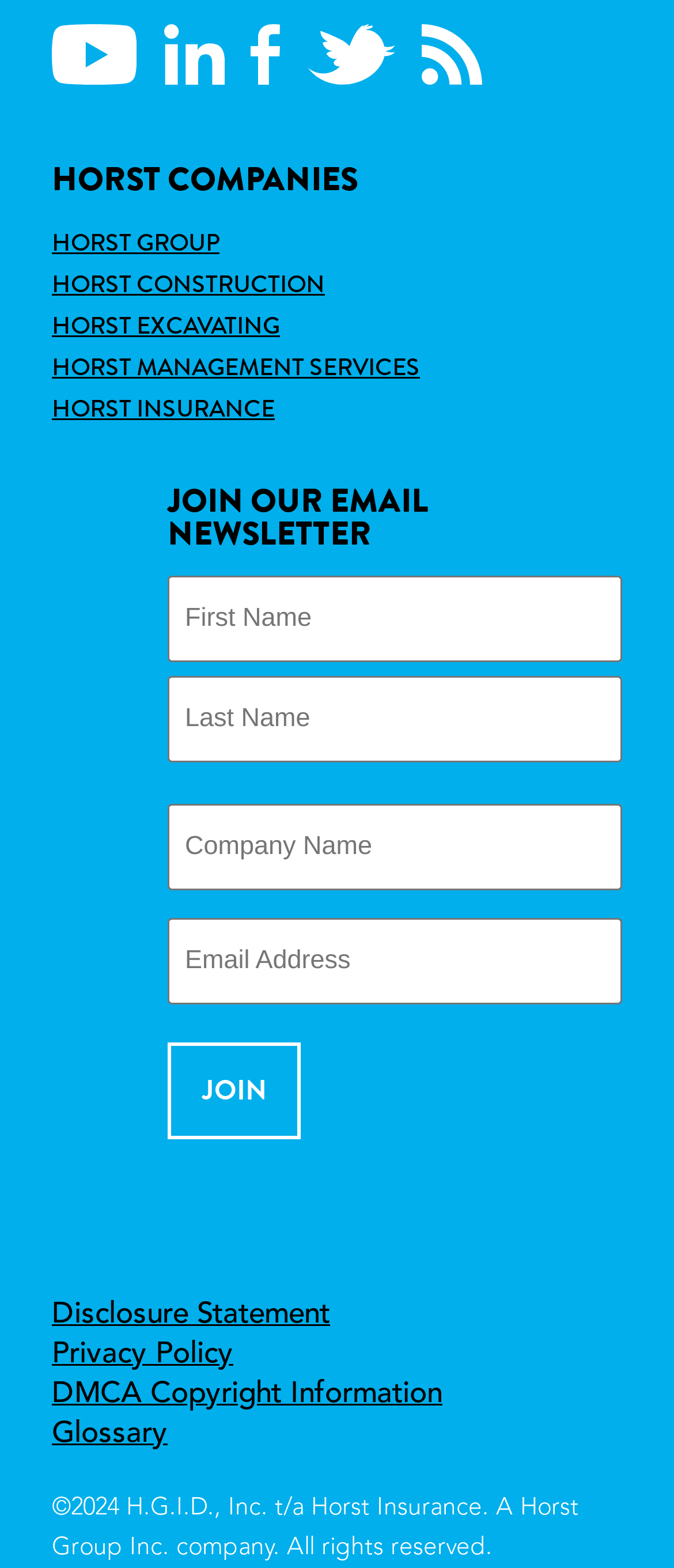How many social media links are available? Examine the screenshot and reply using just one word or a brief phrase.

5